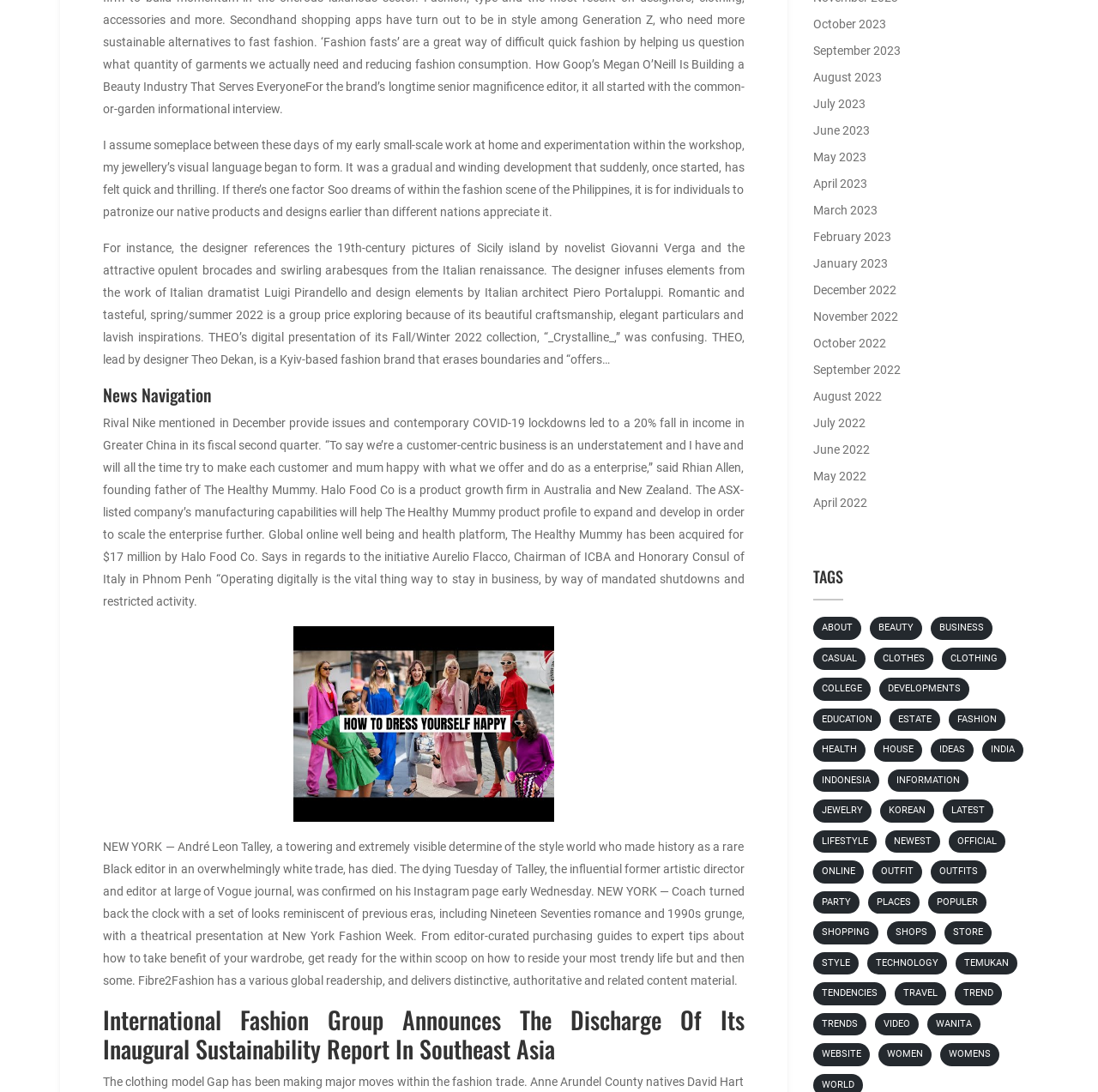Identify the bounding box coordinates of the clickable region to carry out the given instruction: "Explore fashion category".

[0.871, 0.653, 0.907, 0.664]